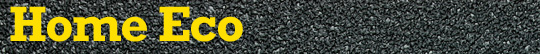What type of individuals is the website targeting?
Based on the visual content, answer with a single word or a brief phrase.

environmentally aware individuals